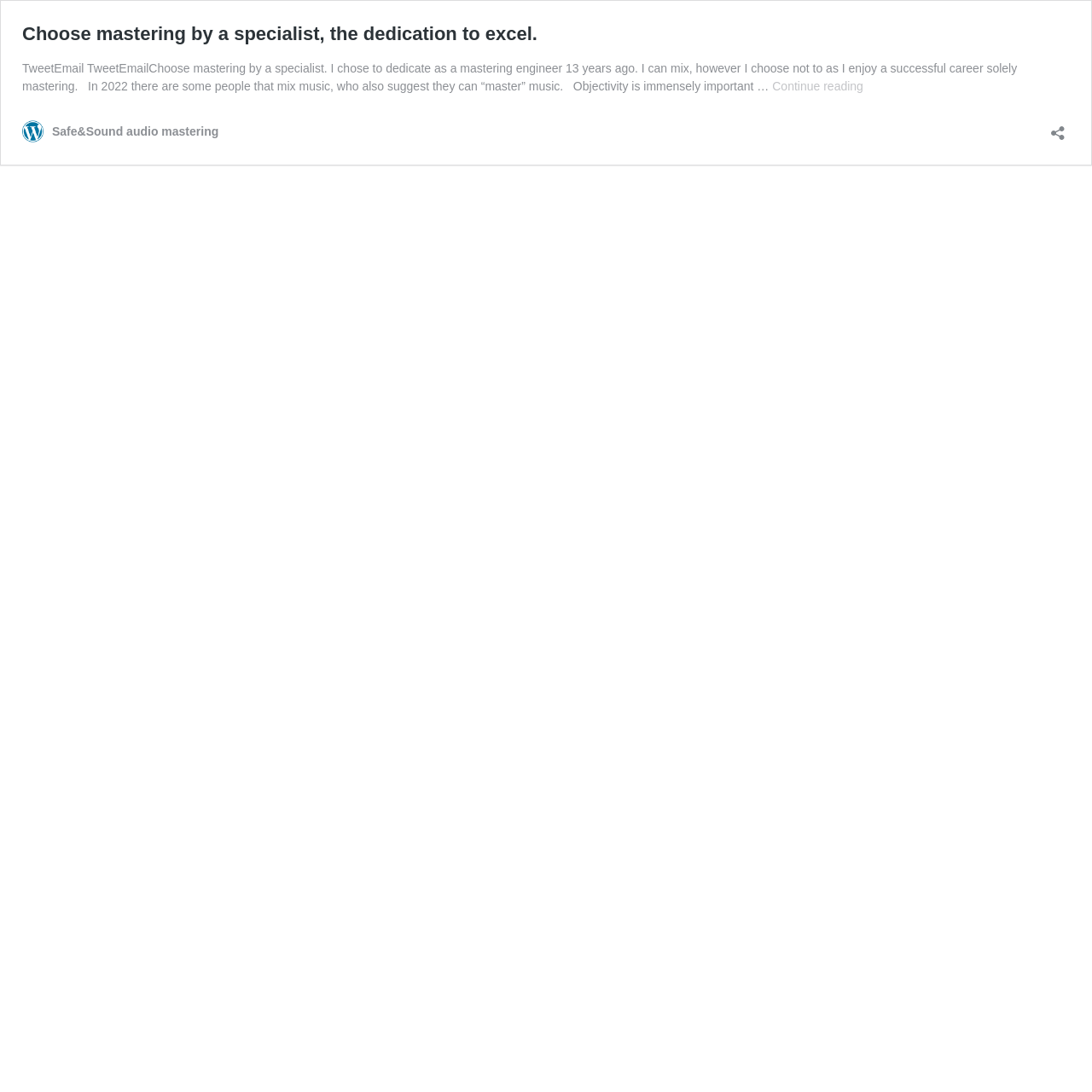Can you give a detailed response to the following question using the information from the image? What is the name of the audio mastering service?

The name of the audio mastering service is mentioned in the link element 'Safe&Sound audio mastering' within the LayoutTable element.